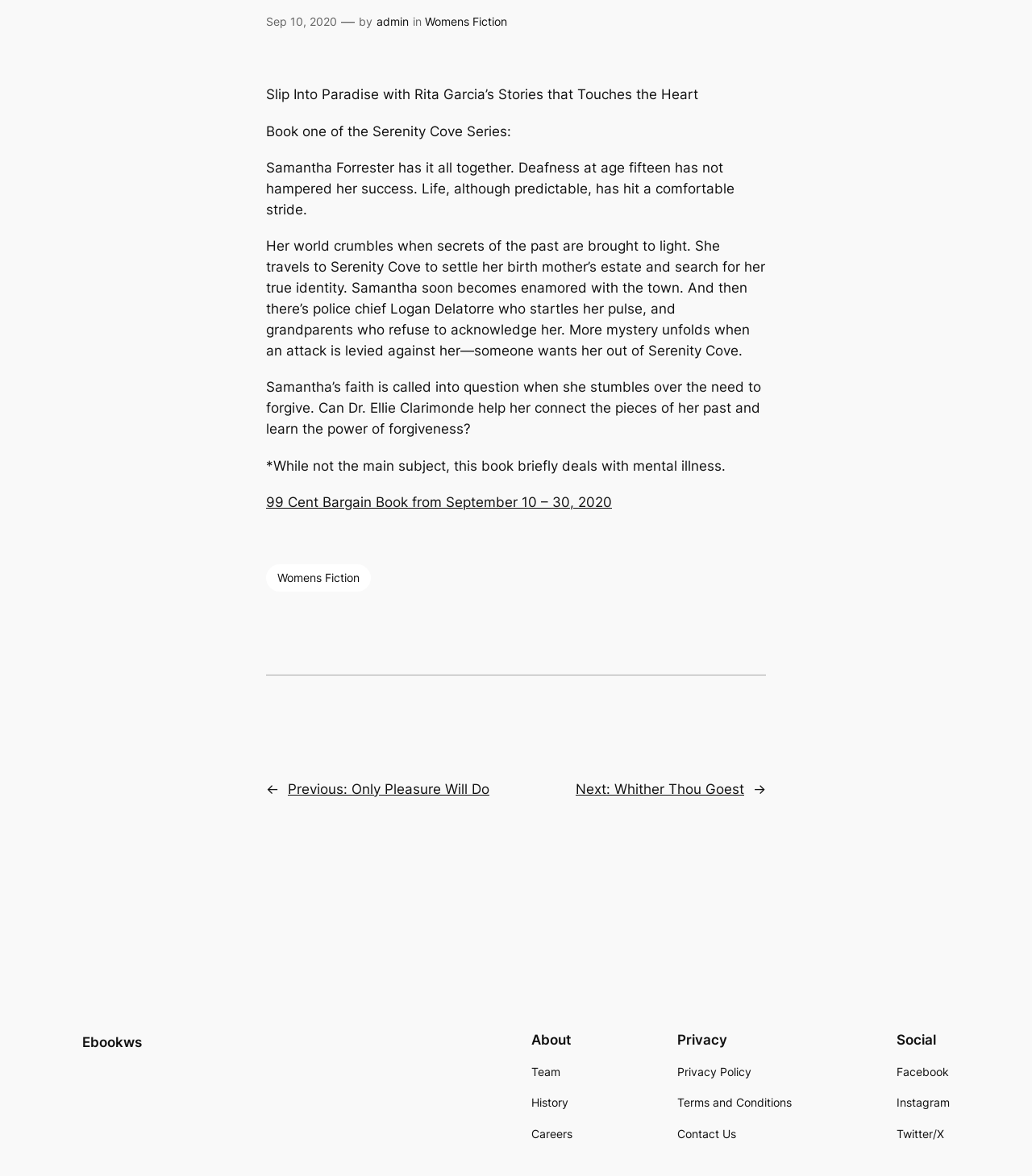Please specify the bounding box coordinates of the area that should be clicked to accomplish the following instruction: "Click on the link to view previous post". The coordinates should consist of four float numbers between 0 and 1, i.e., [left, top, right, bottom].

[0.279, 0.664, 0.474, 0.678]